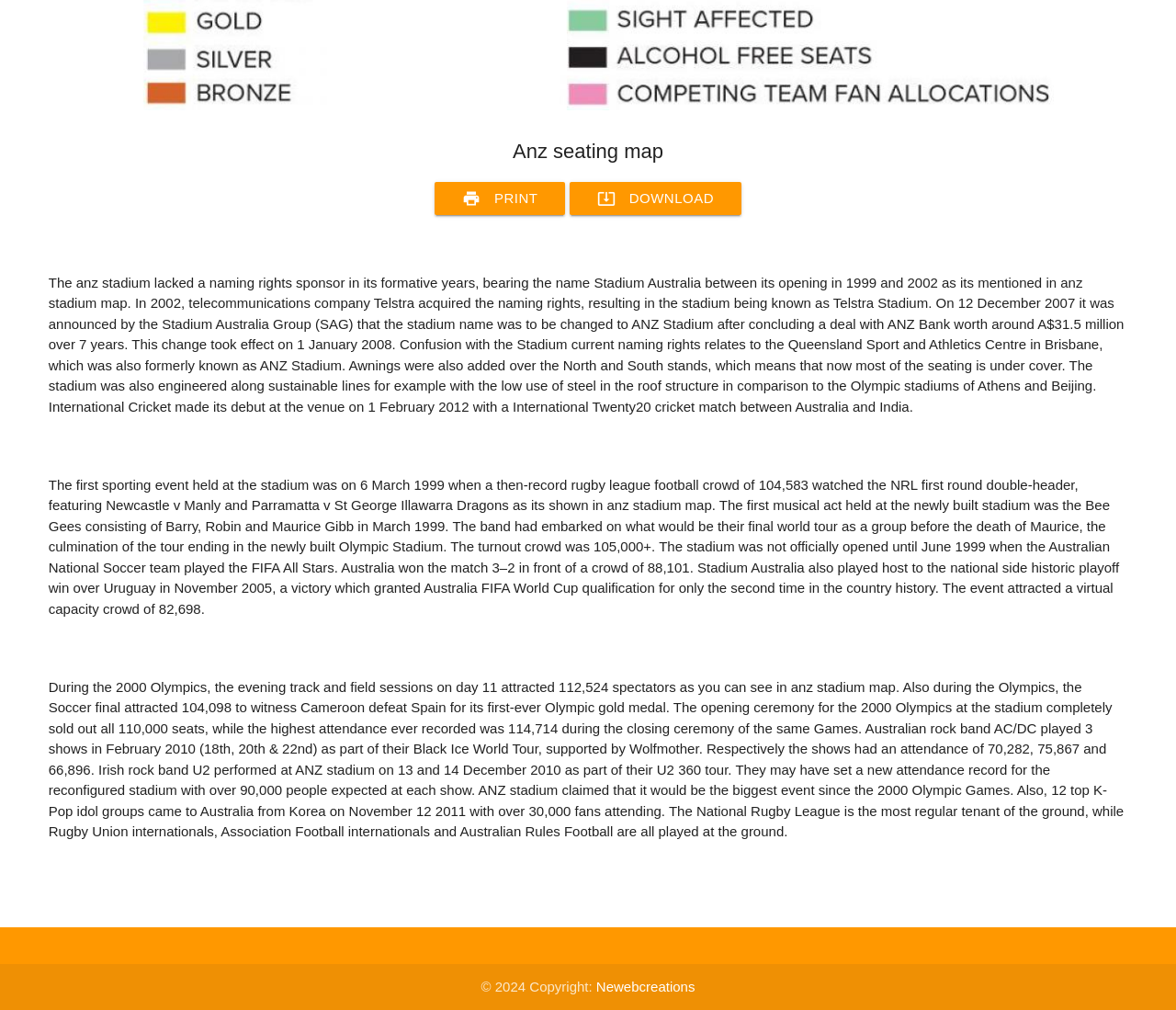Use a single word or phrase to answer the question:
What is the name of the company that acquired the naming rights of the stadium in 2002?

Telstra